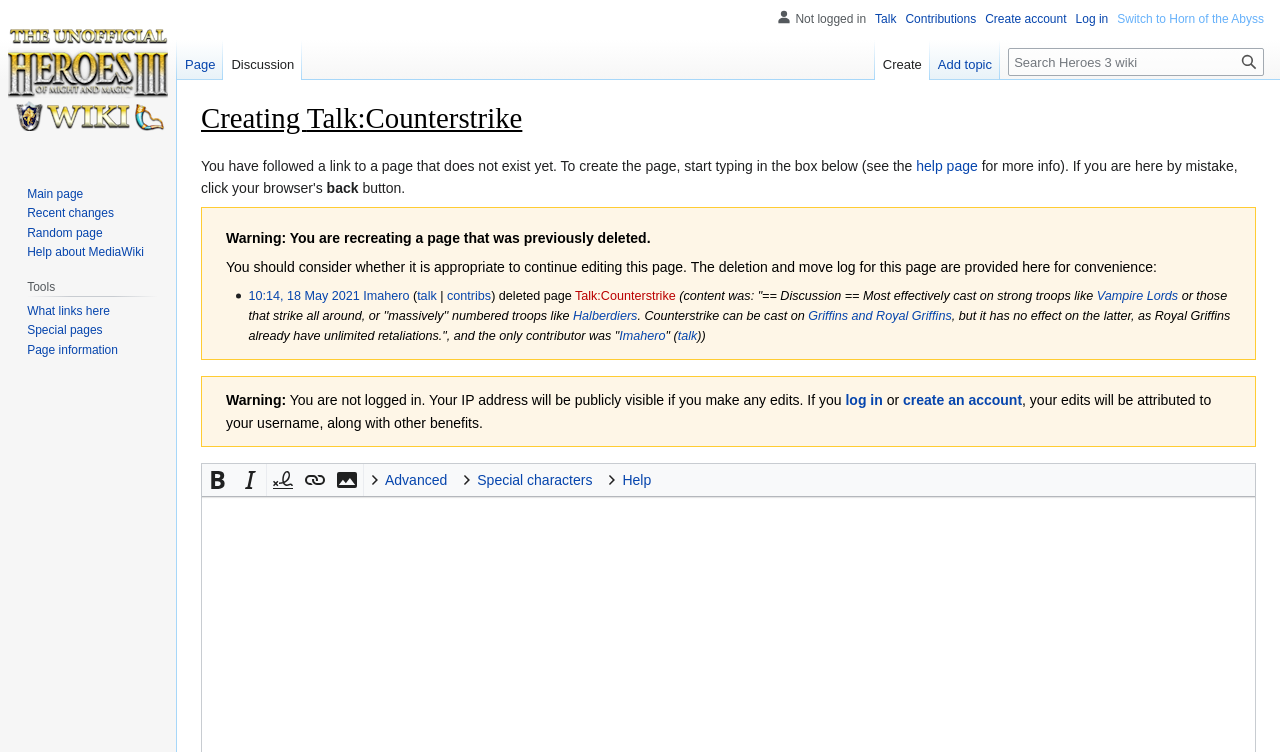Pinpoint the bounding box coordinates of the area that should be clicked to complete the following instruction: "Make text bold". The coordinates must be given as four float numbers between 0 and 1, i.e., [left, top, right, bottom].

[0.158, 0.617, 0.183, 0.66]